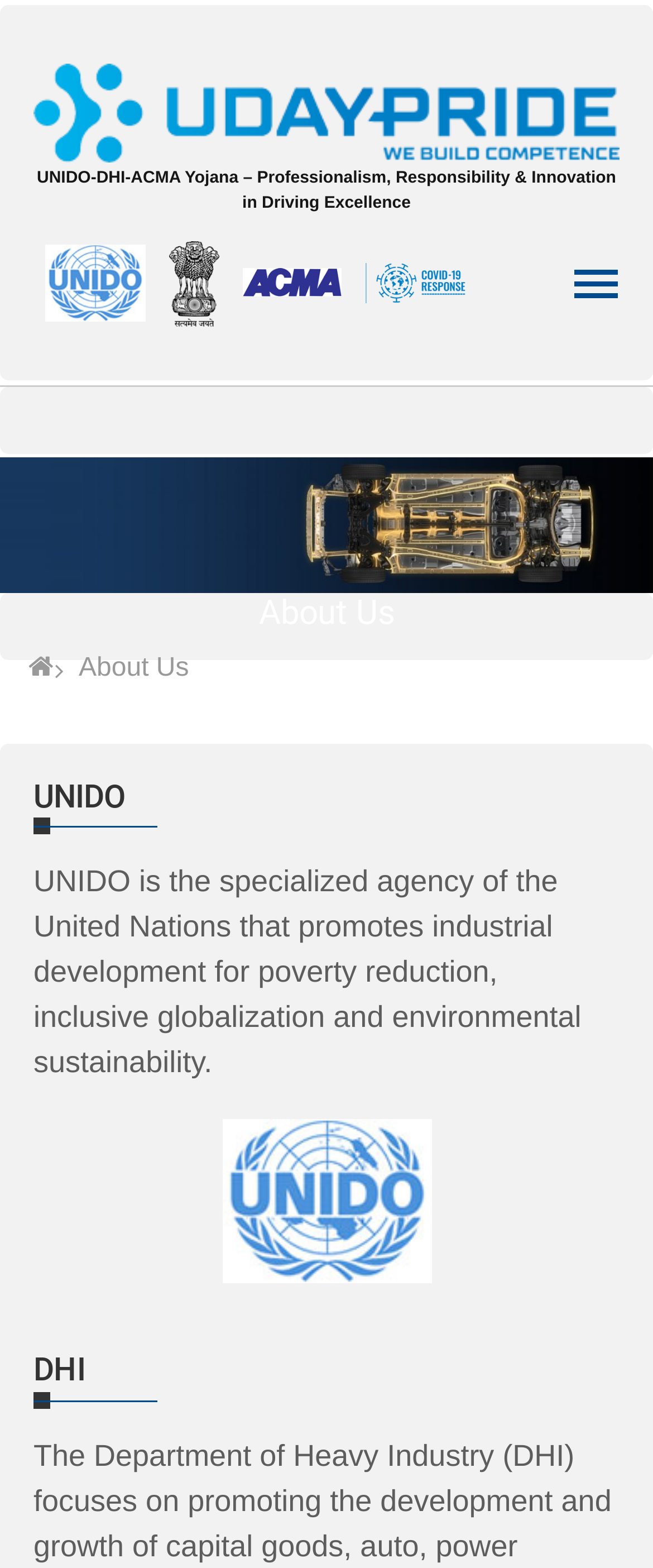Generate a thorough explanation of the webpage's elements.

The webpage is about Uday Pride, specifically its "About Us" section. At the top, there is a logo of Uday Pride, which is an image with the text "Uday Pride" next to it. Below the logo, there is a heading that reads "UNIDO-DHI-ACMA Yojana – Professionalism, Responsibility & Innovation in Driving Excellence". 

On the top-right side, there are four identical images of Uday Pride, each with a link to the same destination. 

The main content of the page is divided into two sections. The first section has a heading "About Us" at the top, followed by a link with a caret icon and a text "About Us" next to it. 

The second section is a layout table that contains information about UNIDO and DHI. It starts with a heading "UNIDO" followed by a paragraph of text that describes UNIDO's mission. Below the text, there is an image of Uday Pride. Further down, there is a heading "DHI", but it does not have any accompanying text or images.